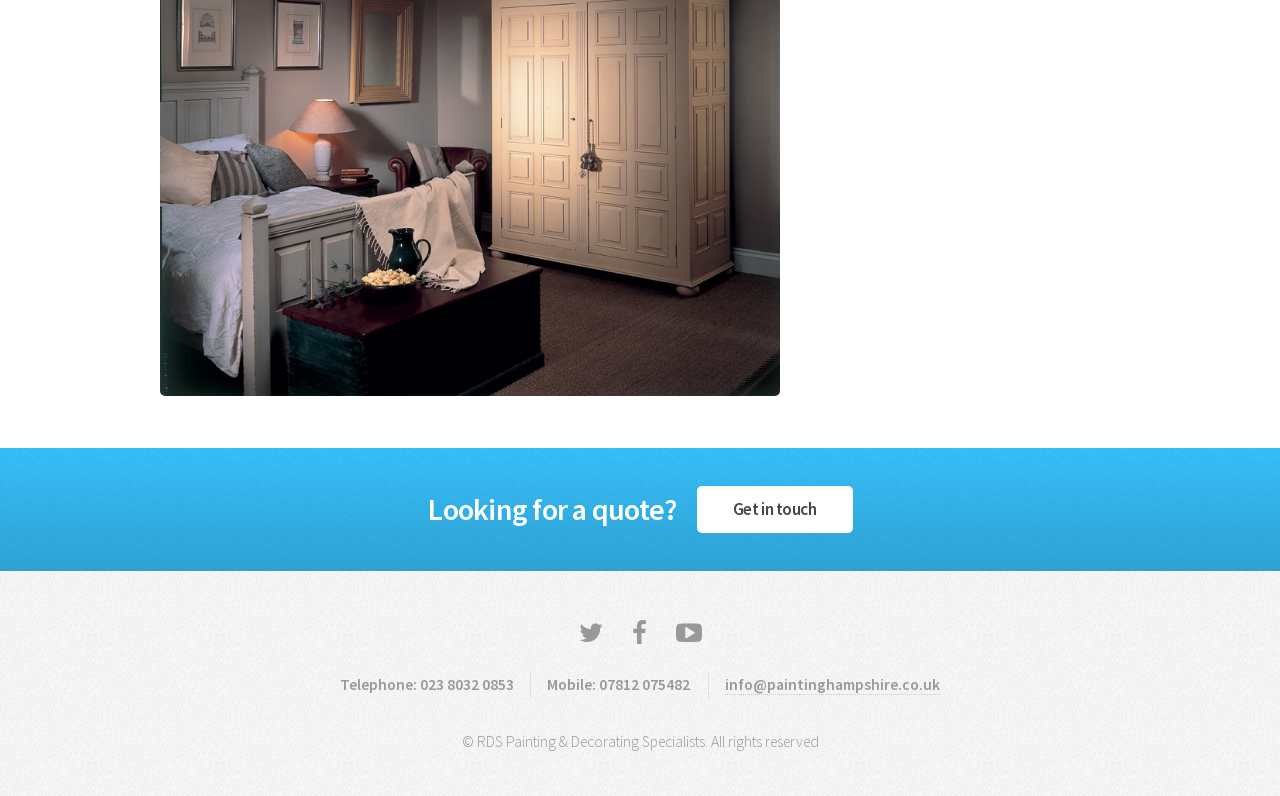Locate the bounding box coordinates of the UI element described by: "Get in touch". Provide the coordinates as four float numbers between 0 and 1, formatted as [left, top, right, bottom].

[0.544, 0.61, 0.666, 0.67]